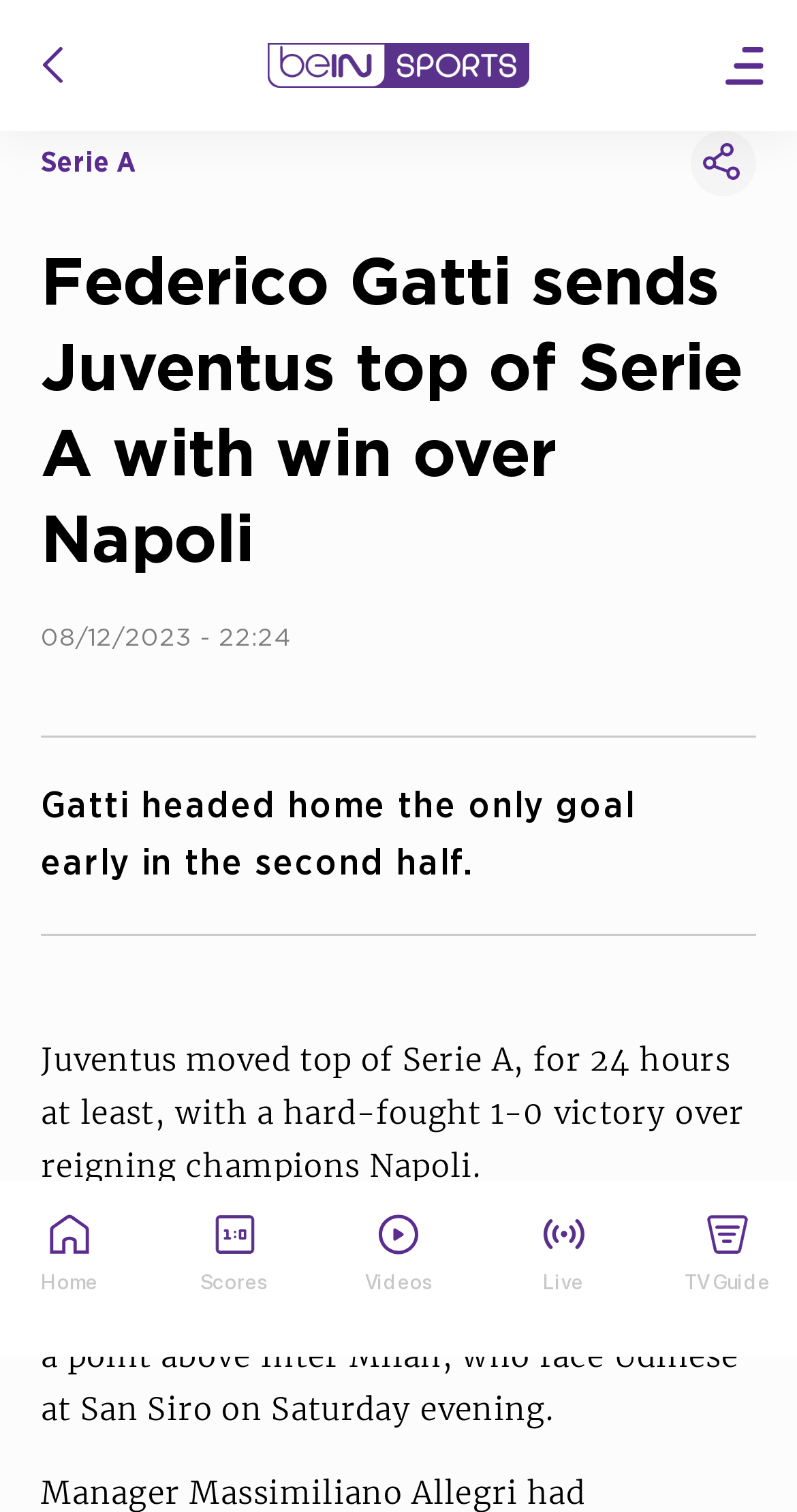What is the current position of Juventus in the league?
Look at the image and provide a detailed response to the question.

I found the answer by reading the article text, specifically the sentence 'Juventus moved top of Serie A, for 24 hours at least, with a hard-fought 1-0 victory over reigning champions Napoli.' which indicates that Juventus is currently at the top of the league.